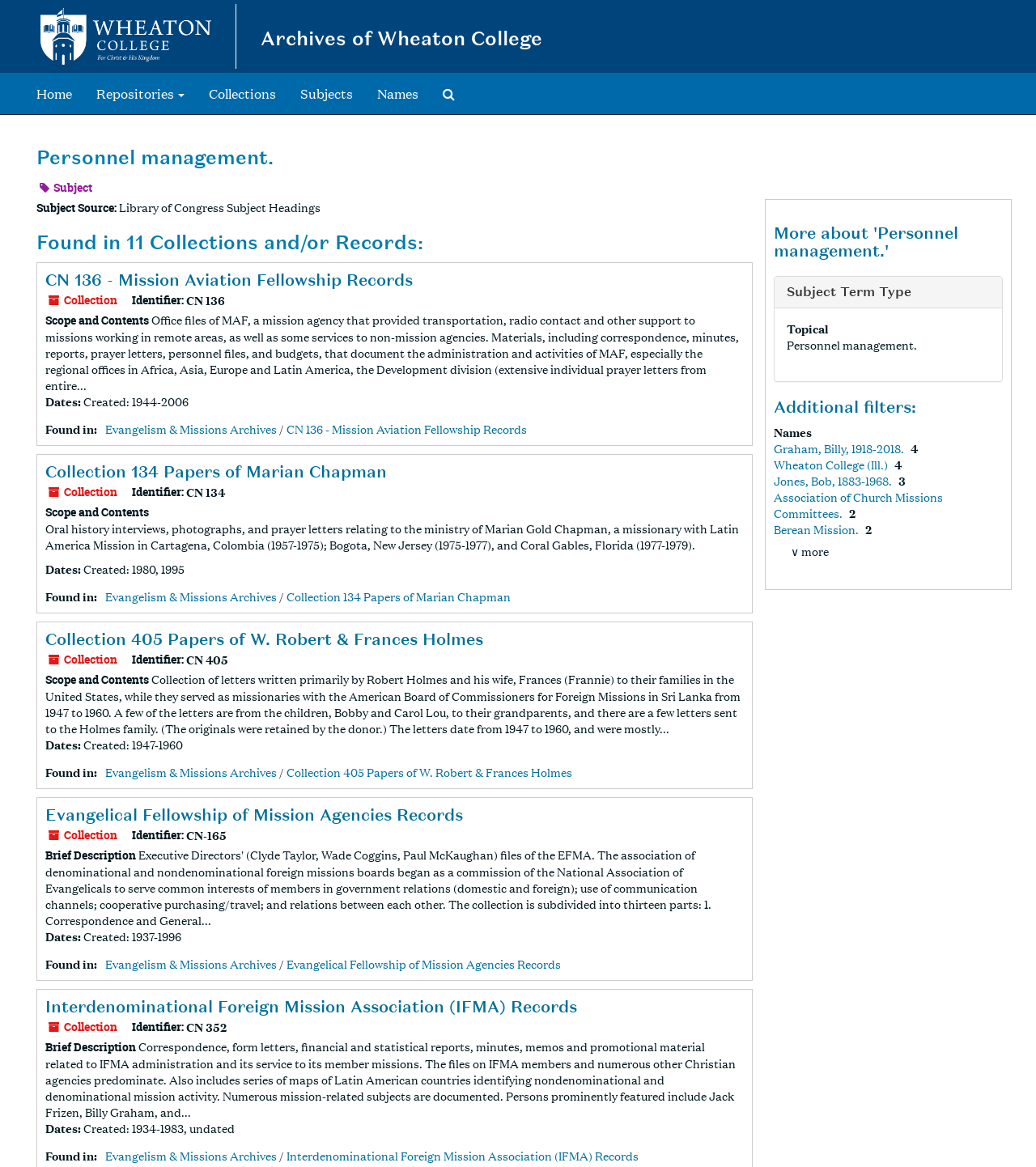What is the identifier of the 'Mission Aviation Fellowship Records' collection?
Refer to the image and respond with a one-word or short-phrase answer.

CN 136